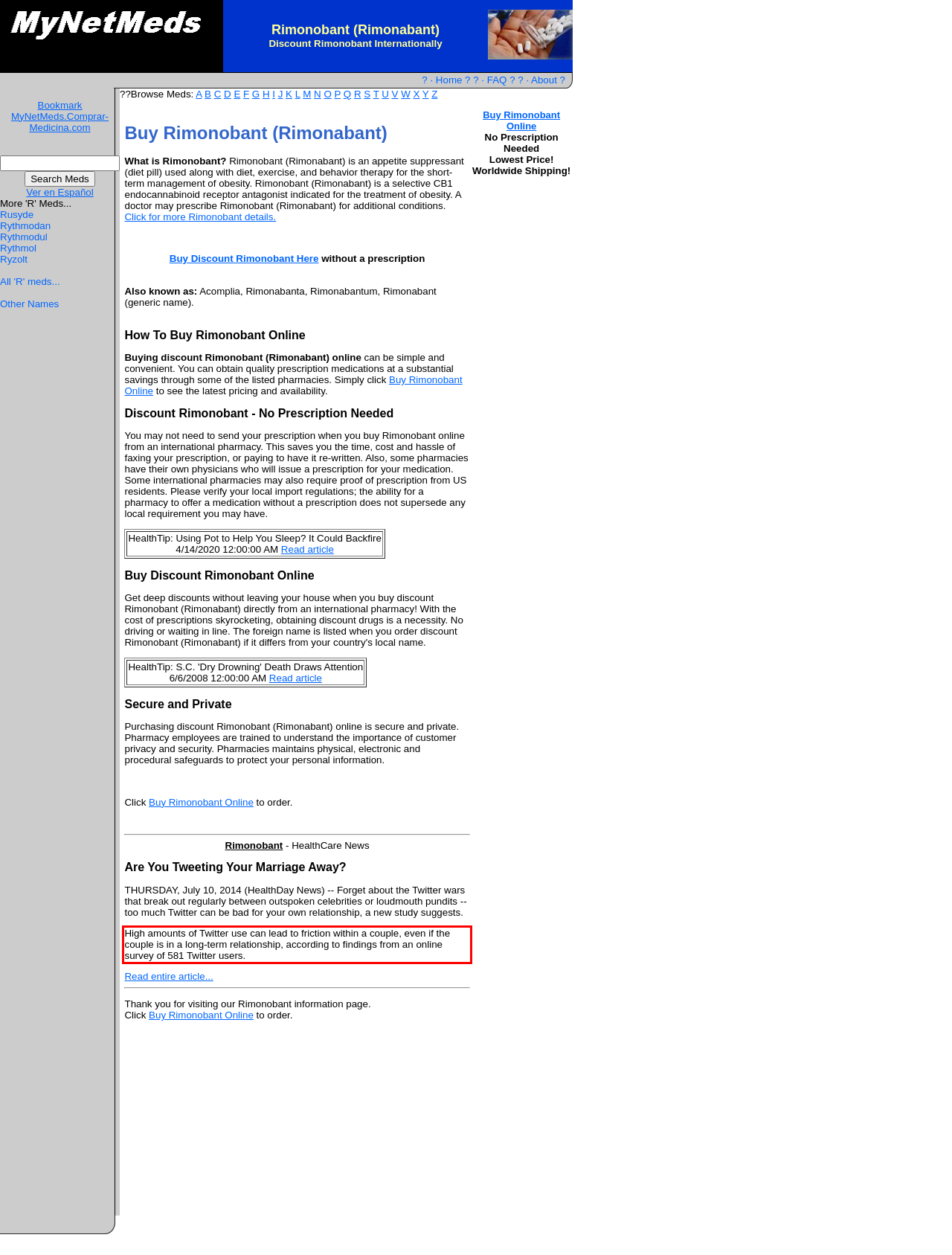Please look at the webpage screenshot and extract the text enclosed by the red bounding box.

High amounts of Twitter use can lead to friction within a couple, even if the couple is in a long-term relationship, according to findings from an online survey of 581 Twitter users.